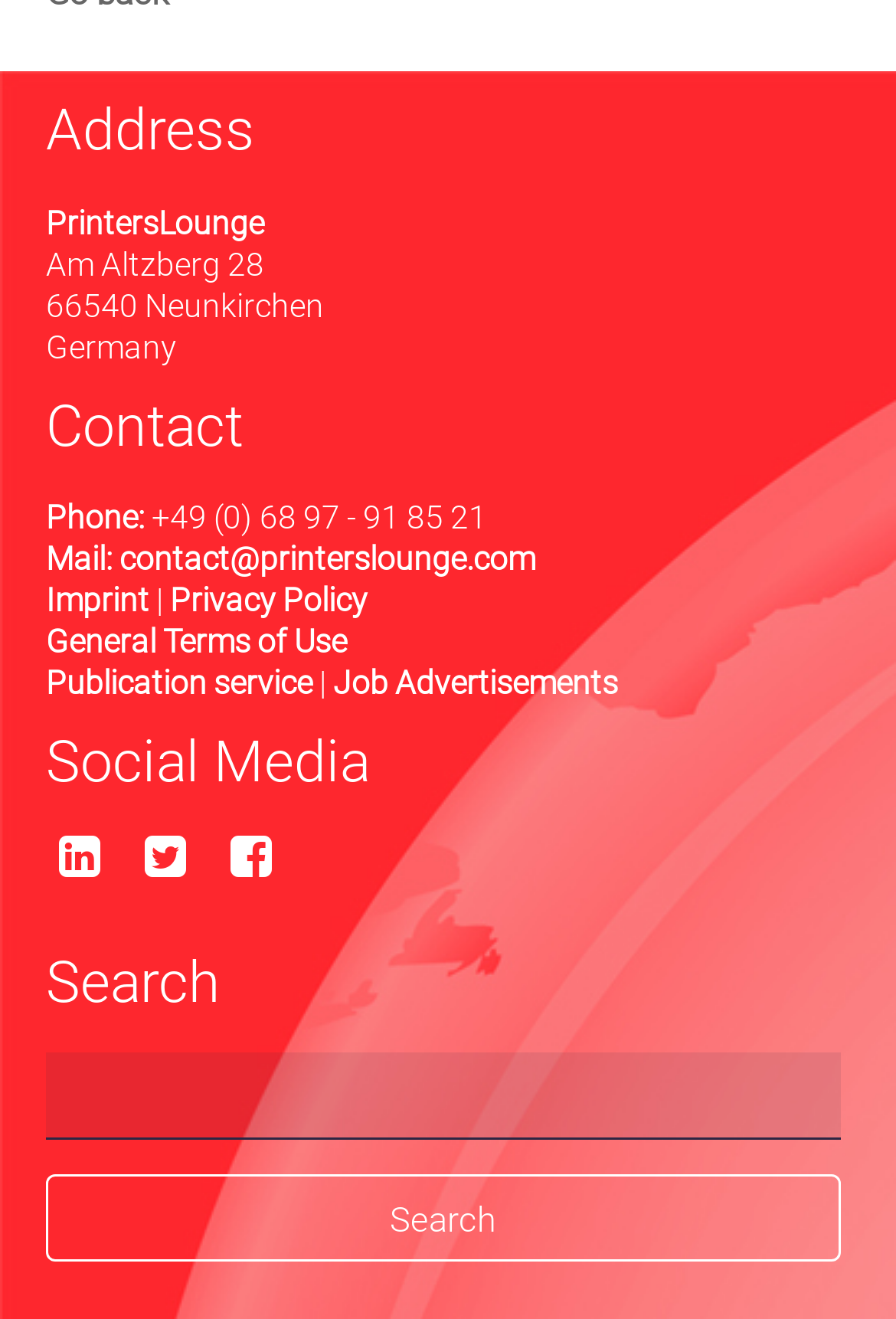Determine the bounding box coordinates of the UI element described below. Use the format (top-left x, top-left y, bottom-right x, bottom-right y) with floating point numbers between 0 and 1: Privacy Policy

[0.19, 0.441, 0.41, 0.469]